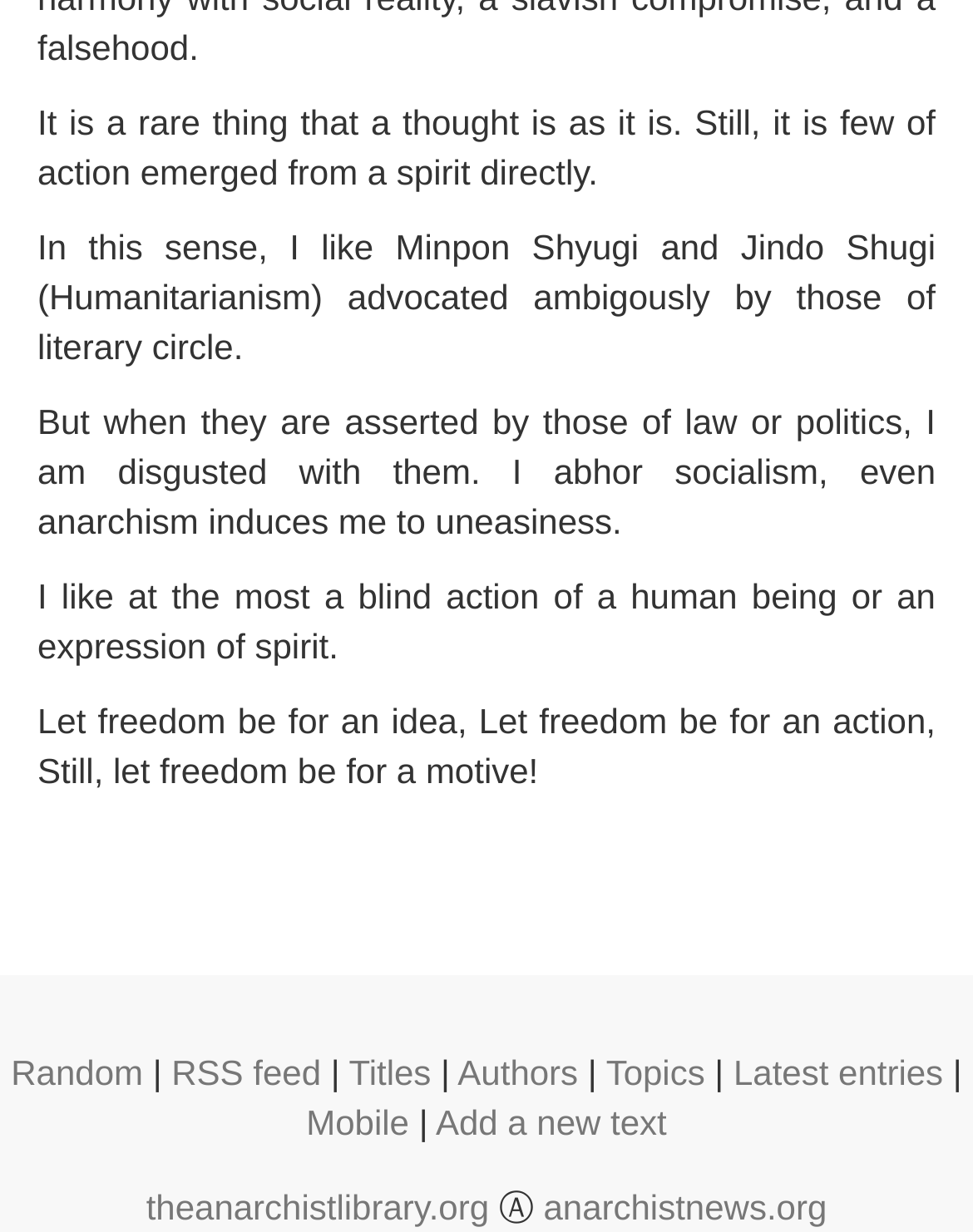How many vertical sections are there in the webpage?
Look at the image and respond with a one-word or short-phrase answer.

2